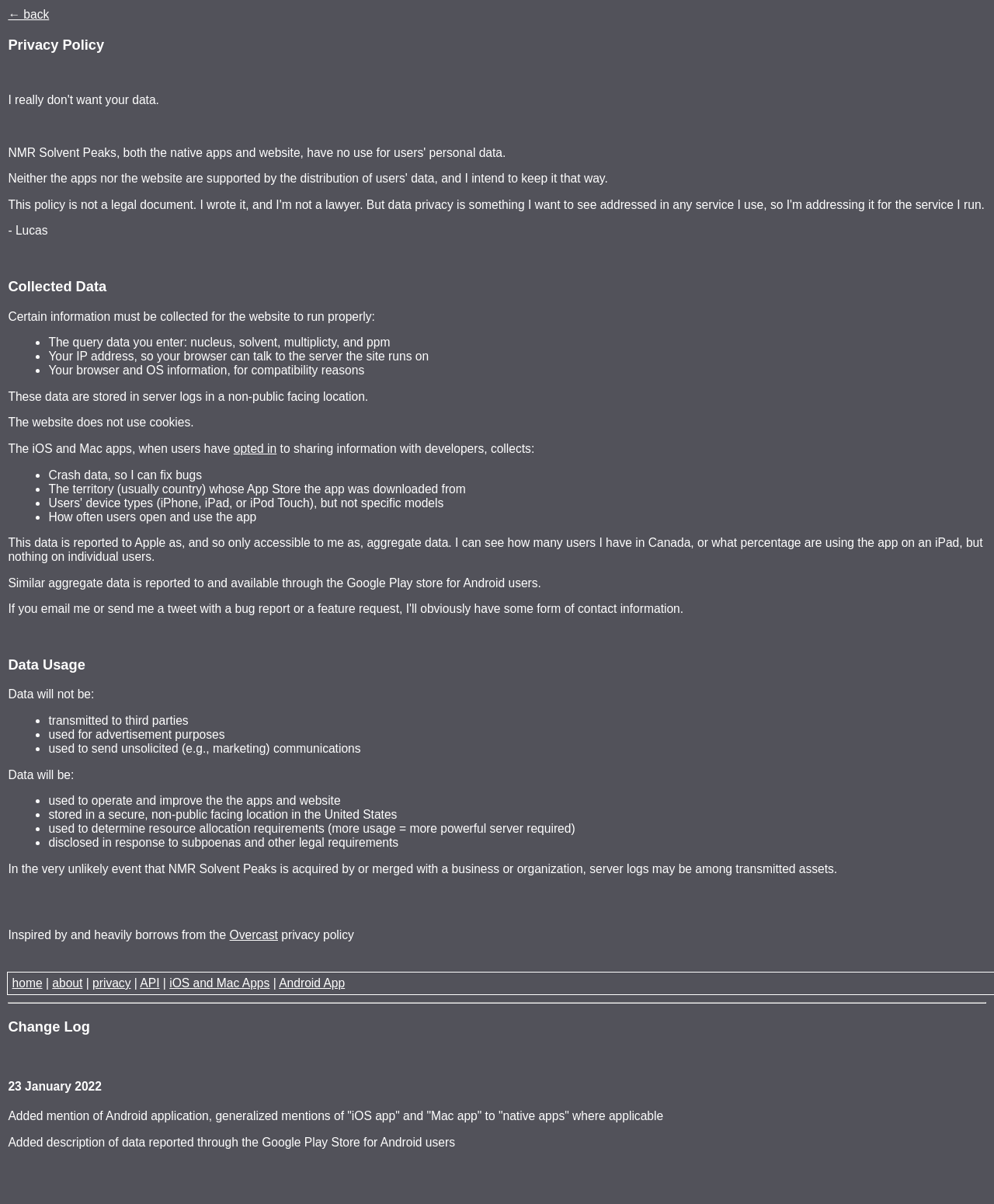Based on the description "iOS and Mac Apps", find the bounding box of the specified UI element.

[0.131, 0.624, 0.209, 0.632]